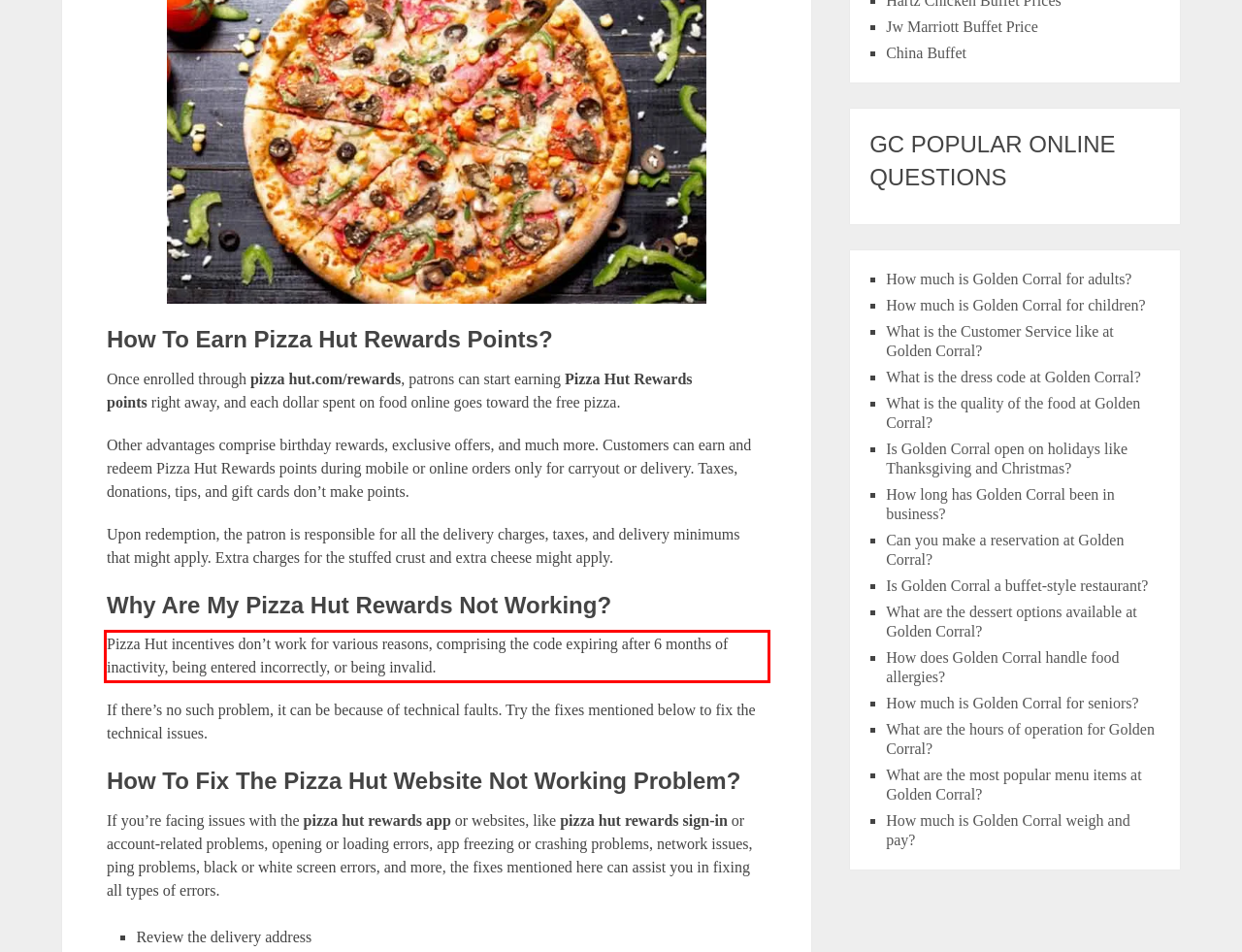Look at the provided screenshot of the webpage and perform OCR on the text within the red bounding box.

Pizza Hut incentives don’t work for various reasons, comprising the code expiring after 6 months of inactivity, being entered incorrectly, or being invalid.